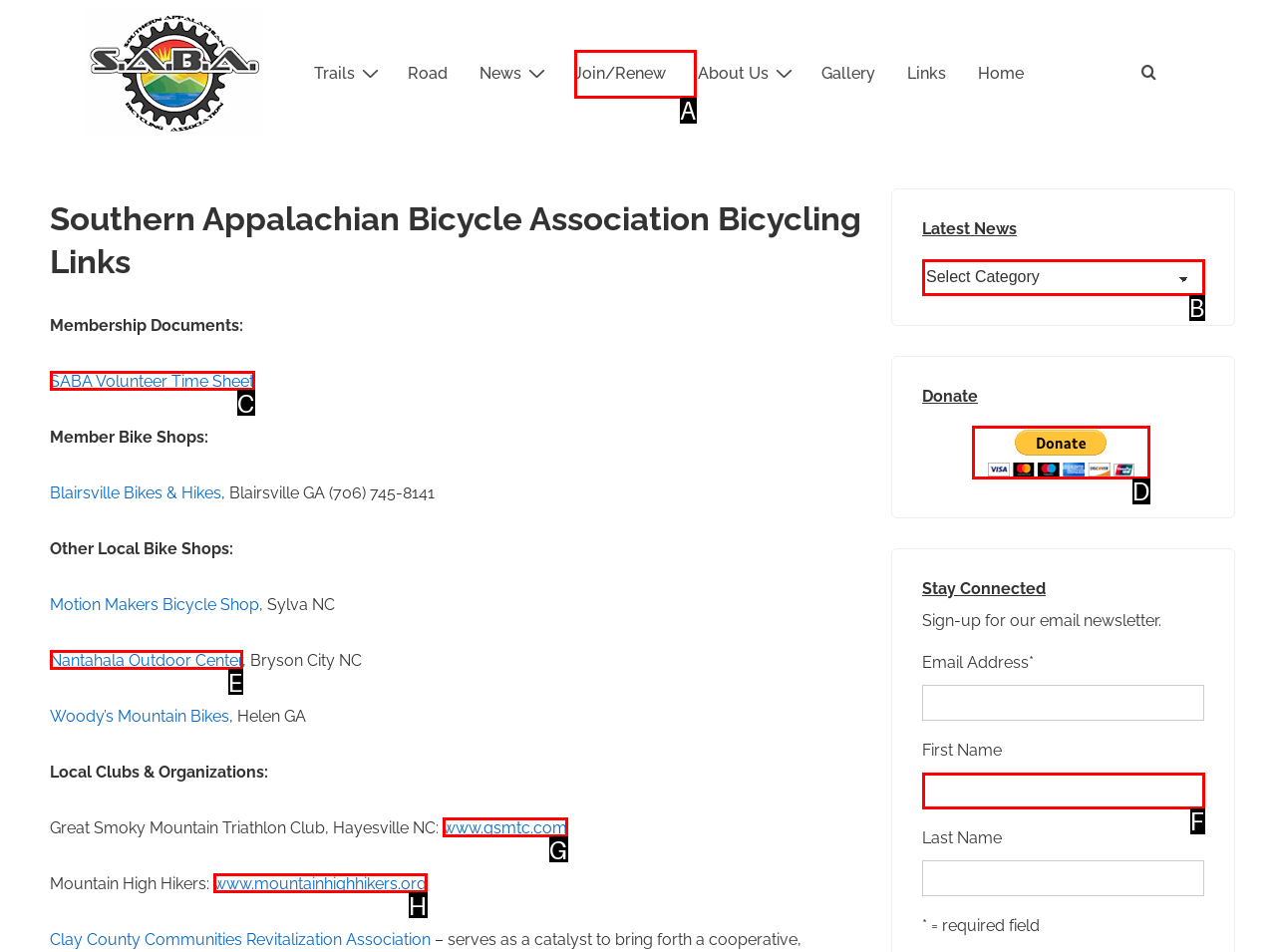Tell me which one HTML element I should click to complete this task: Click the 'PayPal' button Answer with the option's letter from the given choices directly.

D